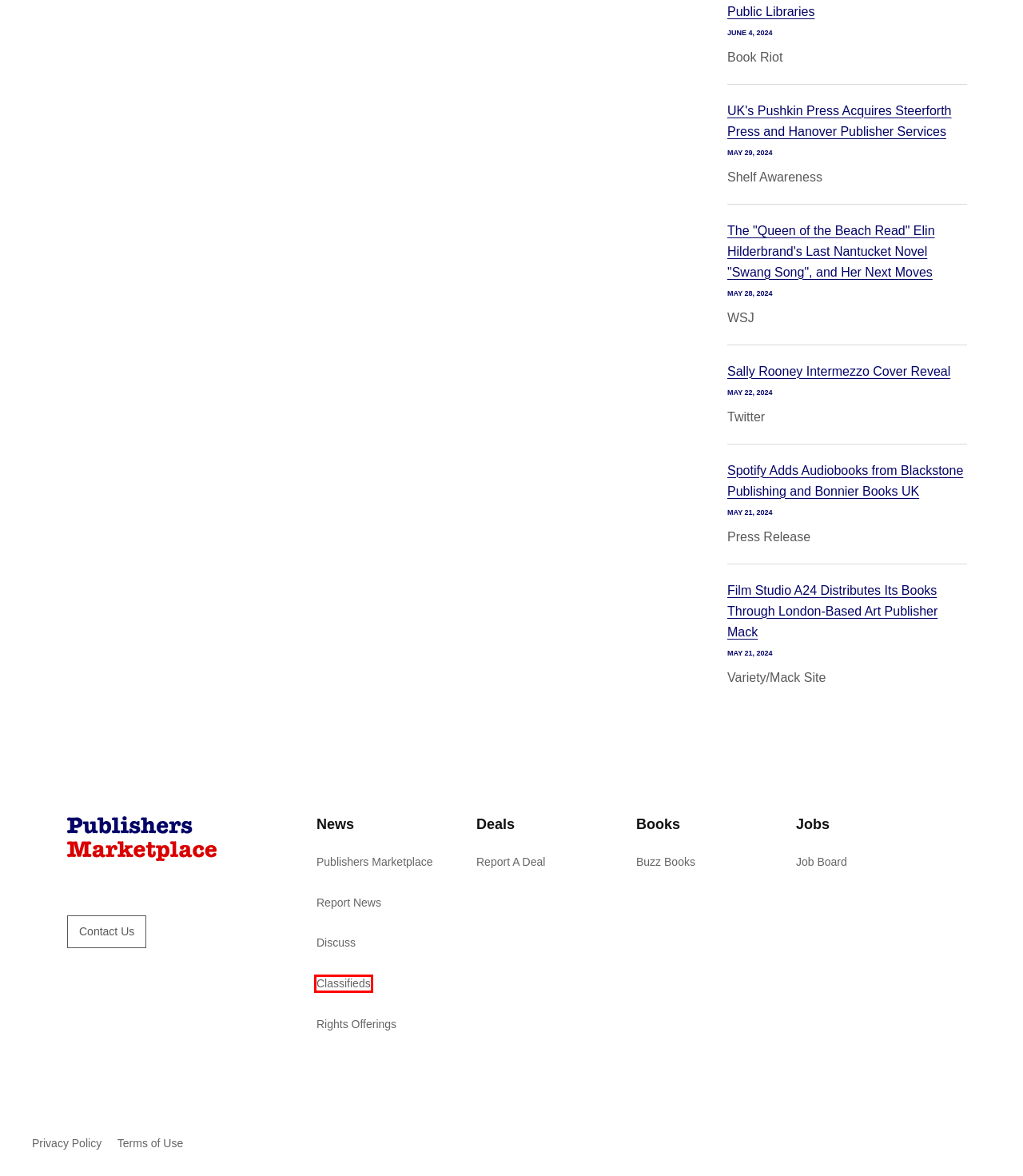Given a screenshot of a webpage with a red bounding box highlighting a UI element, choose the description that best corresponds to the new webpage after clicking the element within the red bounding box. Here are your options:
A. Terms of Use | Publishers Marketplace
B. Publishers Marketplace: Report a Deal
C. Publishers Lunch Classifieds
D. Shelf Awareness for Wednesday, May 29, 2024 | Shelf Awareness
E. Privacy Policy | Publishers Marketplace
F. A24 Strikes Deal With Mack to Distribute Books in Stores Globally
G. Publishers Marketplace: Newsbox
H. Publishers Marketplace: Contact Us

C